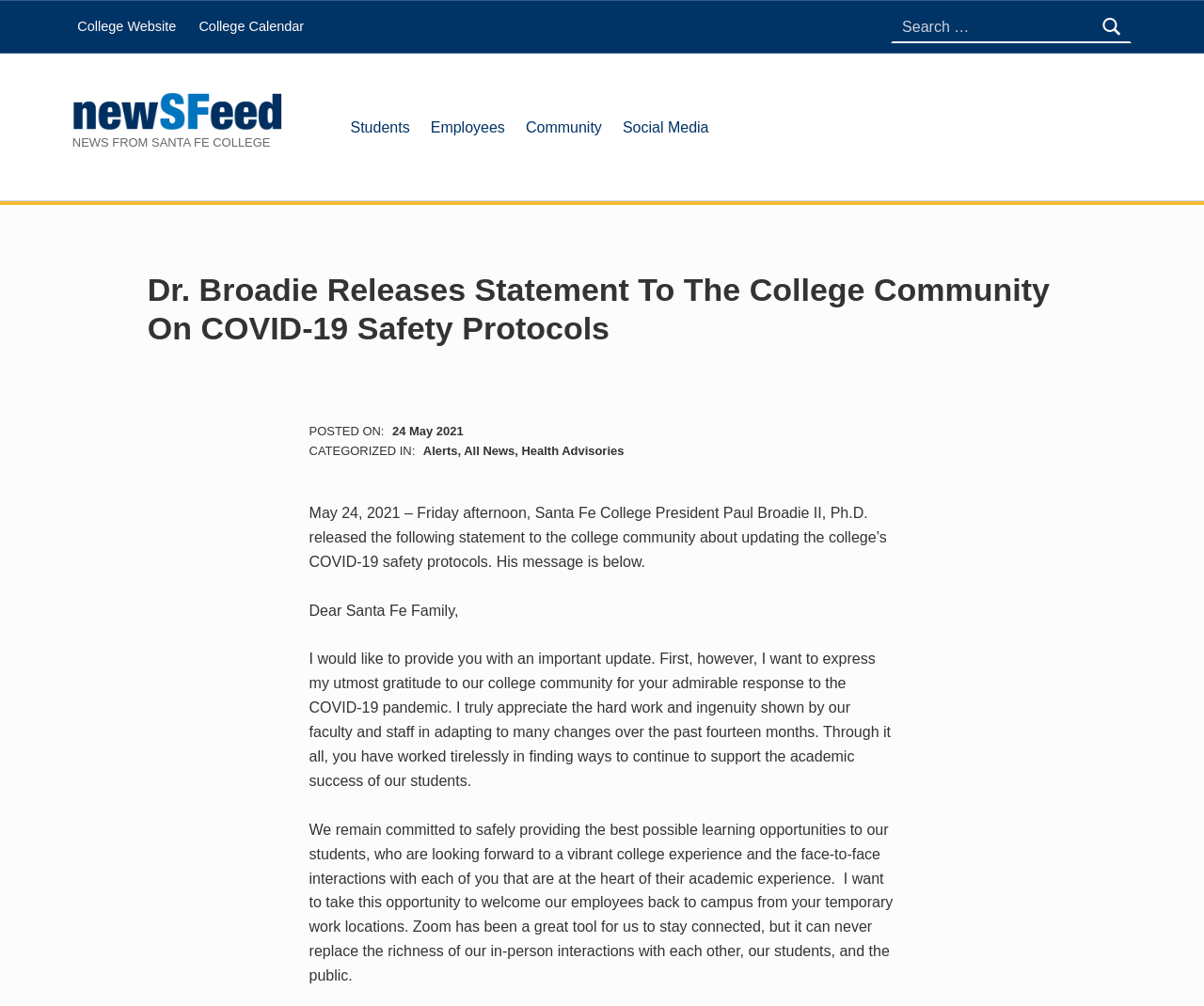Identify the primary heading of the webpage and provide its text.

Dr. Broadie Releases Statement To The College Community On COVID-19 Safety Protocols